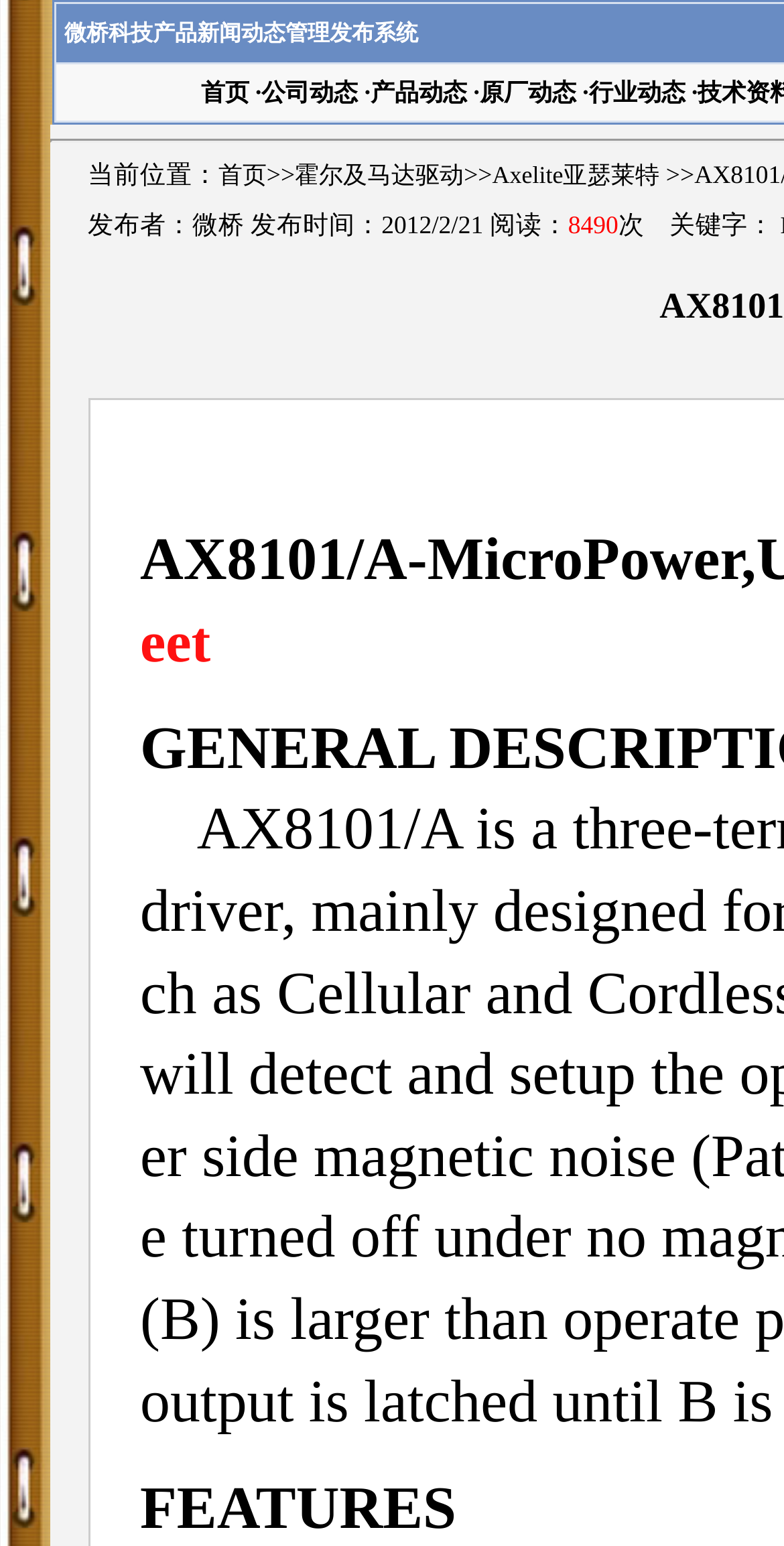How many sub-links are under the '首页' link? Based on the image, give a response in one word or a short phrase.

1